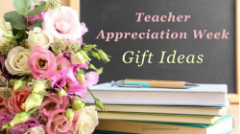Elaborate on the image with a comprehensive description.

The image features a beautifully arranged bouquet of pastel flowers, including roses, positioned in front of a chalkboard that prominently displays the text "Teacher Appreciation Week Gift Ideas." This inviting scene is complemented by a stack of colorful books beneath the chalkboard, symbolizing the educational theme of the celebration. The overall composition exudes a warm and thoughtful atmosphere, perfect for inspiring ideas to honor teachers during this special week dedicated to recognizing their hard work and dedication.